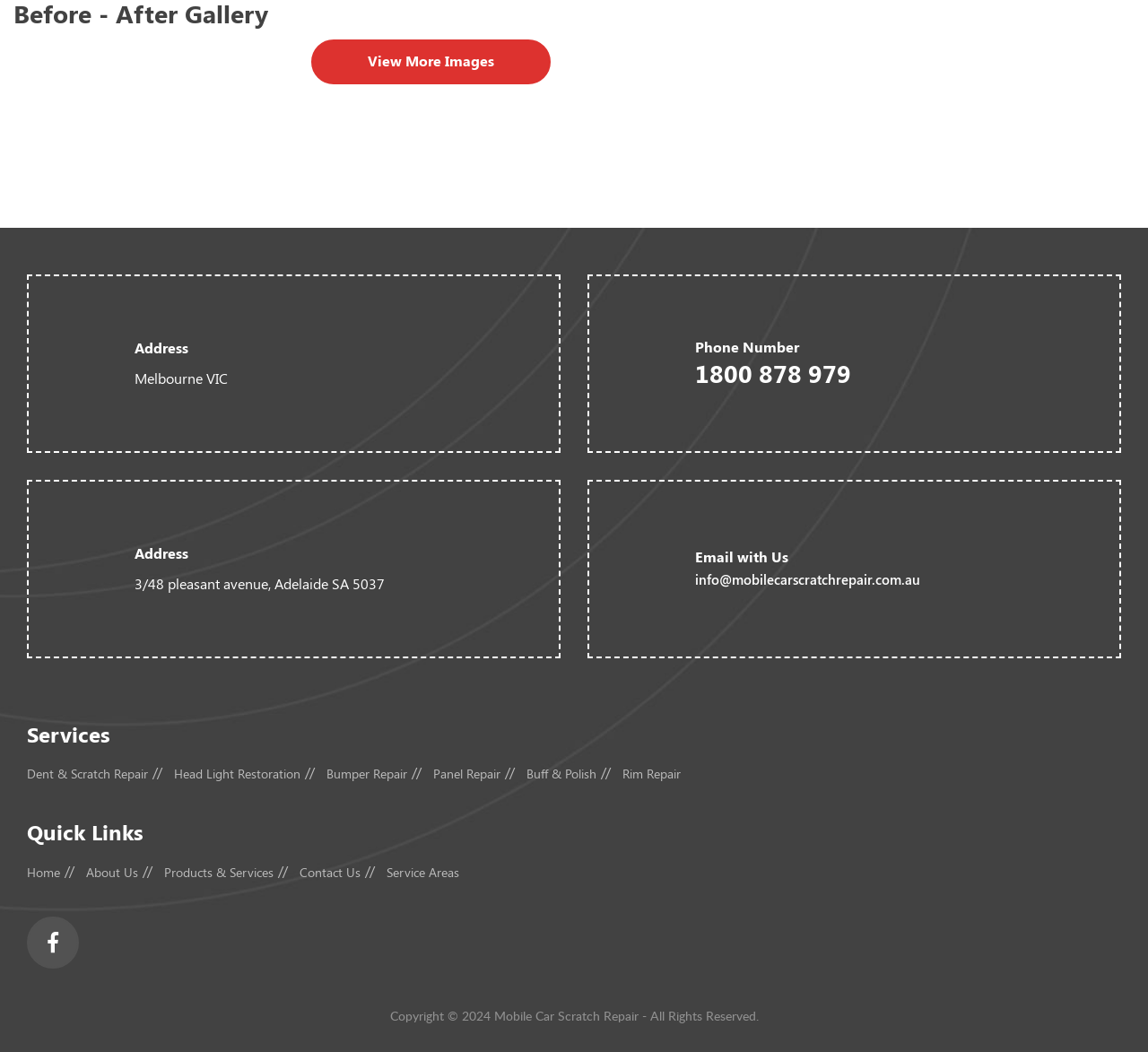Determine the bounding box for the described HTML element: "Contact Us". Ensure the coordinates are four float numbers between 0 and 1 in the format [left, top, right, bottom].

[0.261, 0.821, 0.315, 0.838]